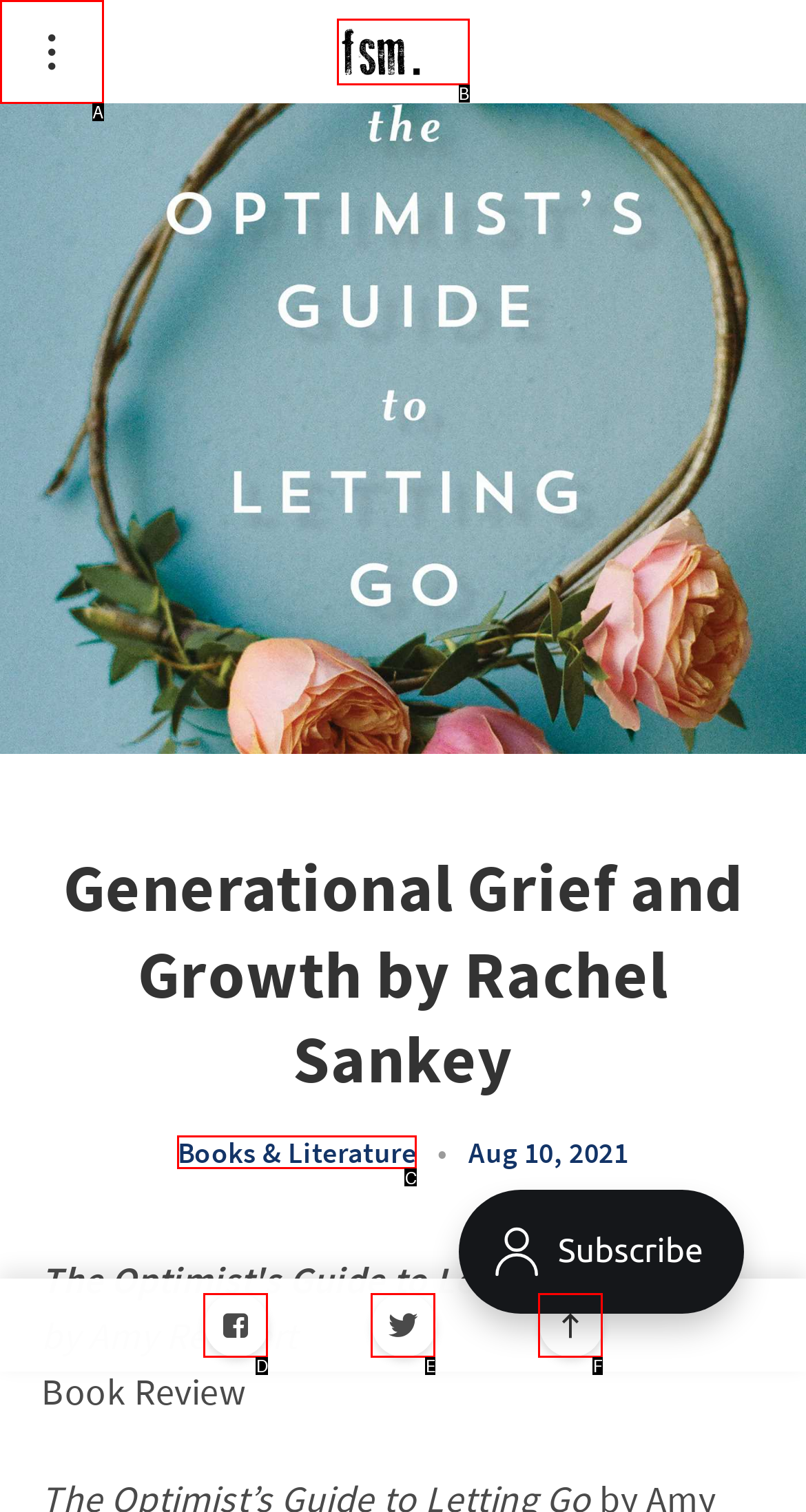Which UI element matches this description: aria-label="Facebook"?
Reply with the letter of the correct option directly.

D